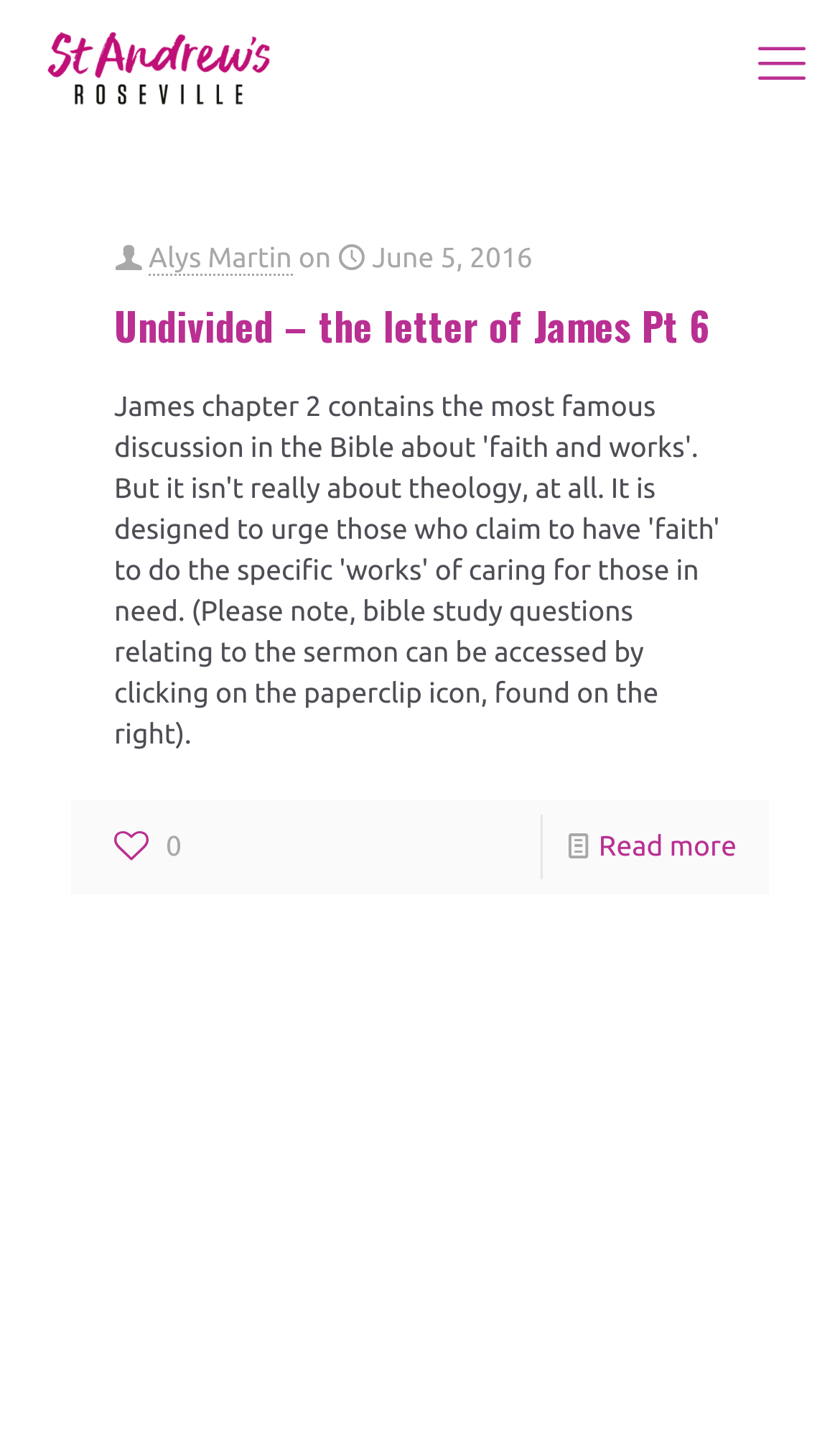Given the element description aria-label="mobile menu", predict the bounding box coordinates for the UI element in the webpage screenshot. The format should be (top-left x, top-left y, bottom-right x, bottom-right y), and the values should be between 0 and 1.

[0.887, 0.02, 0.974, 0.071]